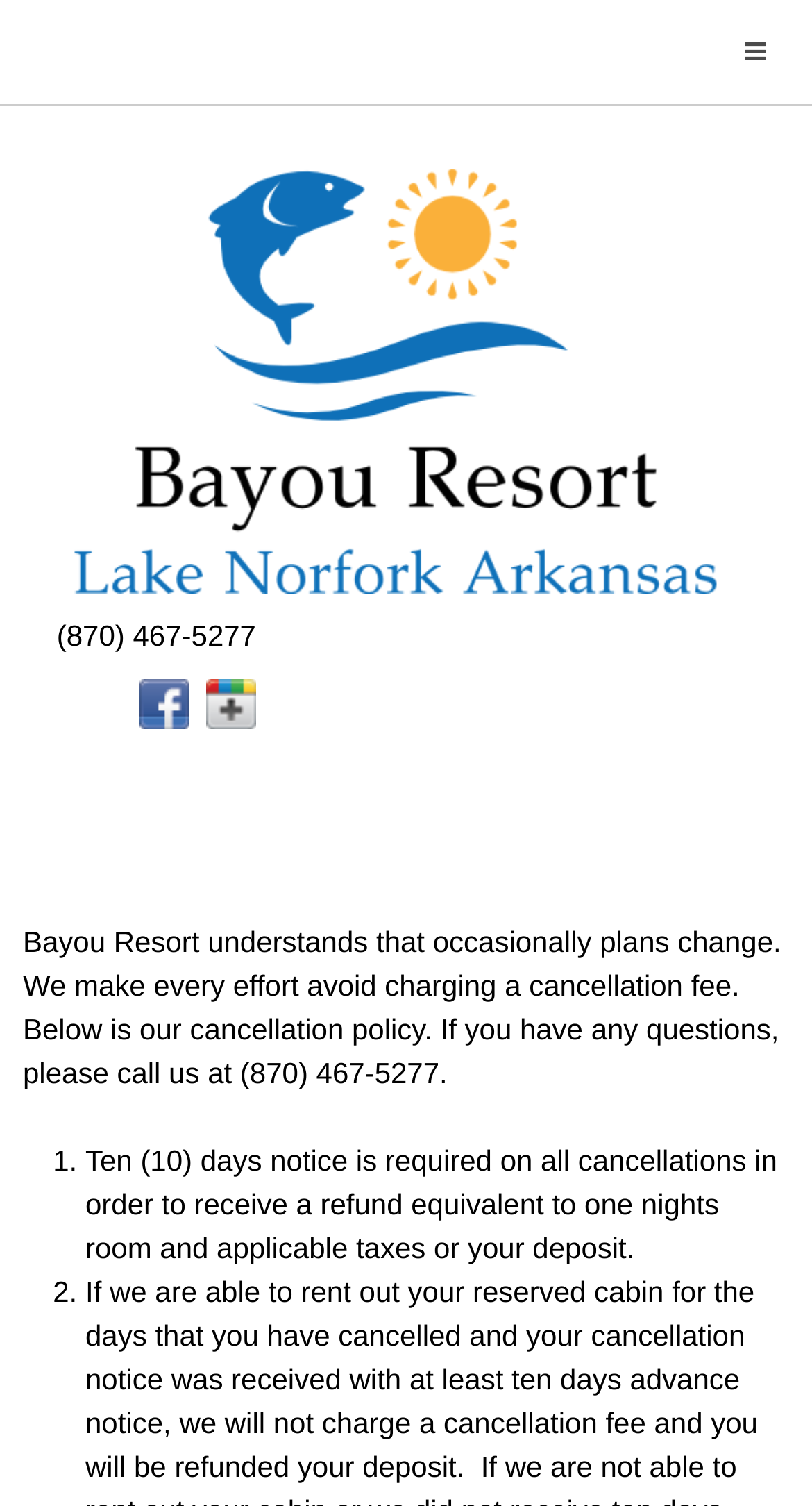Please find the bounding box coordinates in the format (top-left x, top-left y, bottom-right x, bottom-right y) for the given element description. Ensure the coordinates are floating point numbers between 0 and 1. Description: title="The Bayou Resort"

[0.054, 0.24, 0.921, 0.262]